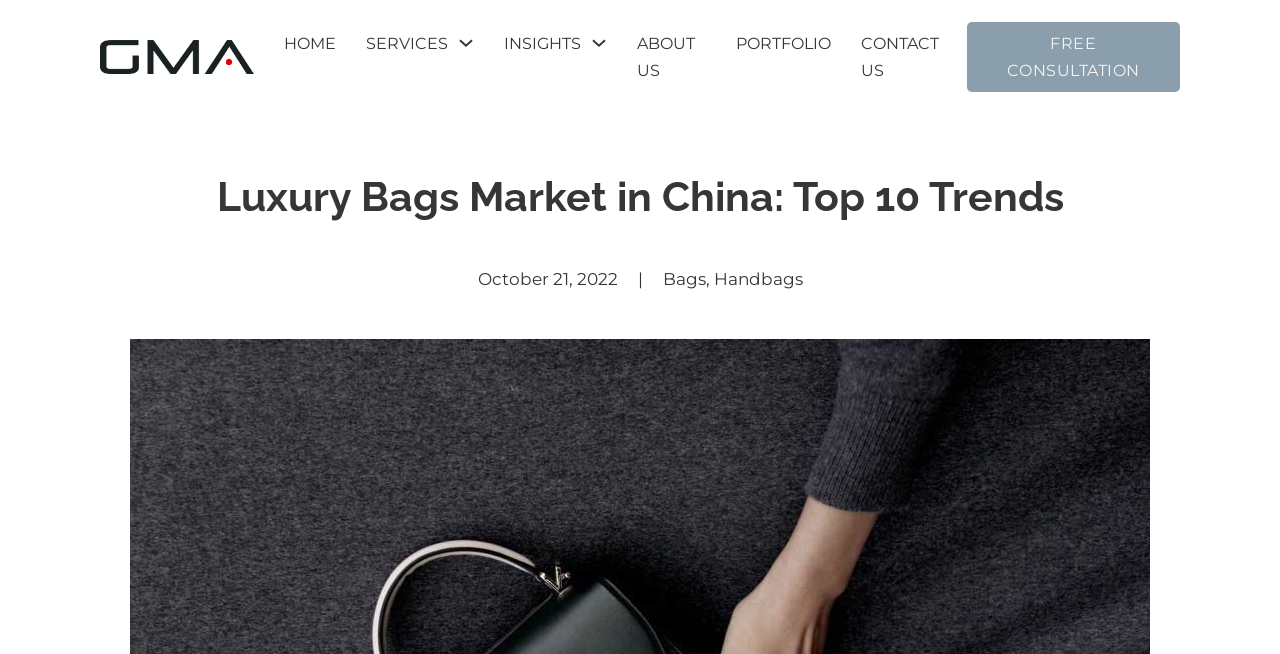Elaborate on the different components and information displayed on the webpage.

The webpage is about the luxury bags market in China, specifically highlighting the top 10 trends for 2021. At the top left, there is a logo image with the text "Fashion China" next to it, which is also a link. Below the logo, there is a navigation menu with links to "HOME", "SERVICES", "INSIGHTS", "ABOUT US", "PORTFOLIO", and "CONTACT US". Each of these links has a corresponding button with a sub-menu, indicated by a small image.

On the right side of the navigation menu, there is a prominent call-to-action link "FREE CONSULTATION" in a larger font size. Below the navigation menu, there is a heading that reads "Luxury Bags Market in China: Top 10 Trends". 

Under the heading, there is a date "October 21, 2022" followed by a separator "|" and two links "Bags" and "Handbags". The overall layout is organized, with clear headings and concise text, making it easy to navigate and find relevant information about the luxury bags market in China.